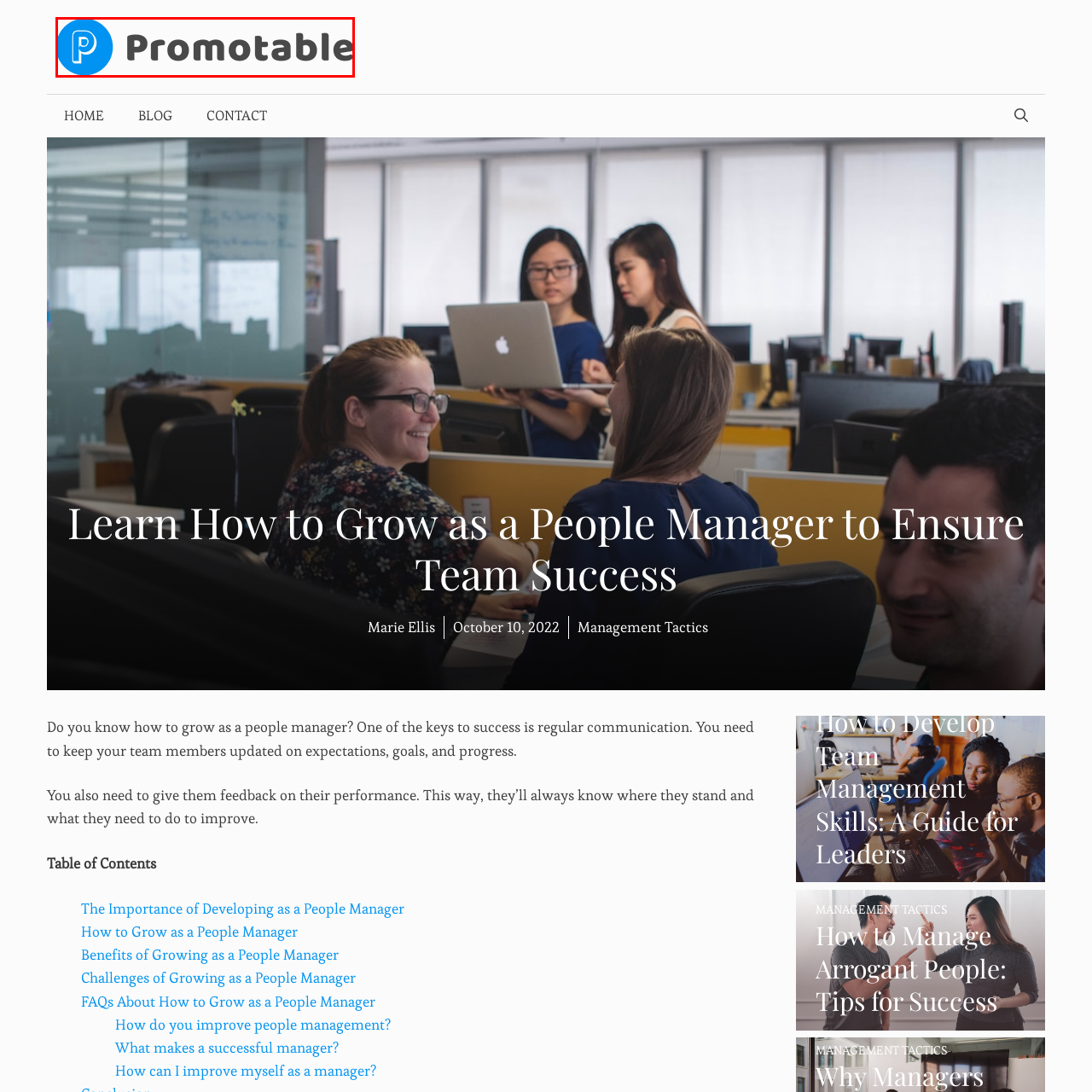Analyze the content inside the red box, What is the purpose of the webpage? Provide a short answer using a single word or phrase.

to help individuals develop skills and strategies for effective people management